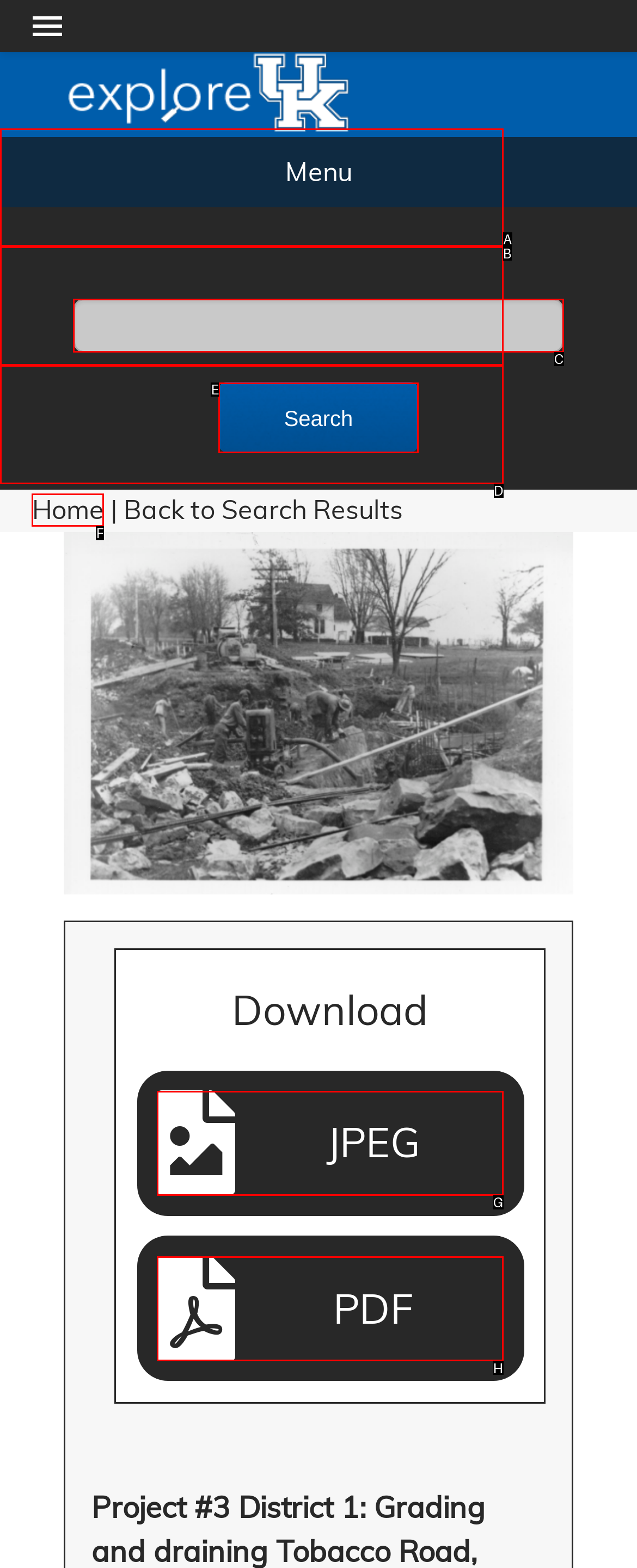Tell me the letter of the correct UI element to click for this instruction: Go to University of Kentucky website. Answer with the letter only.

A